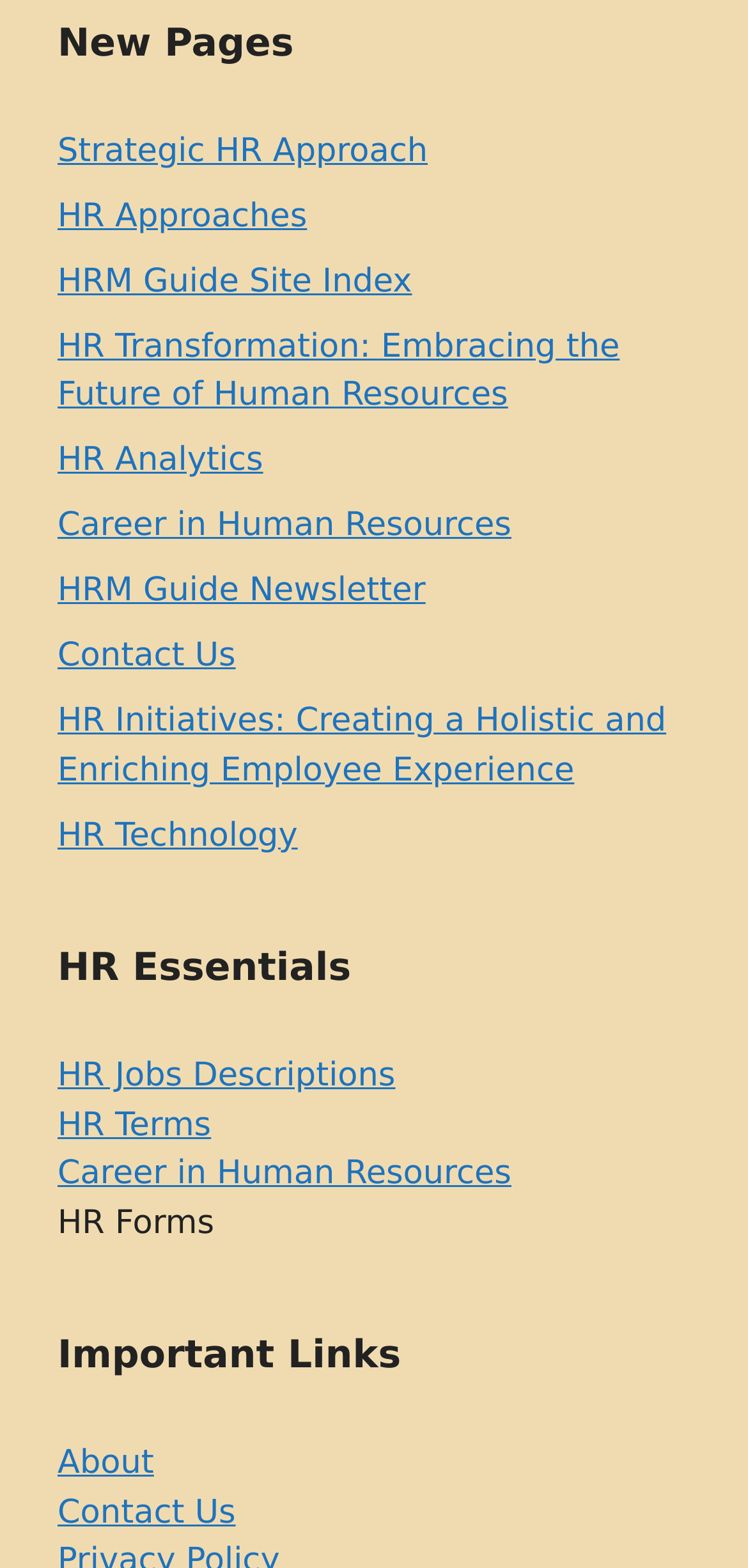Show the bounding box coordinates of the region that should be clicked to follow the instruction: "Check 'Important Links'."

[0.077, 0.849, 0.536, 0.879]